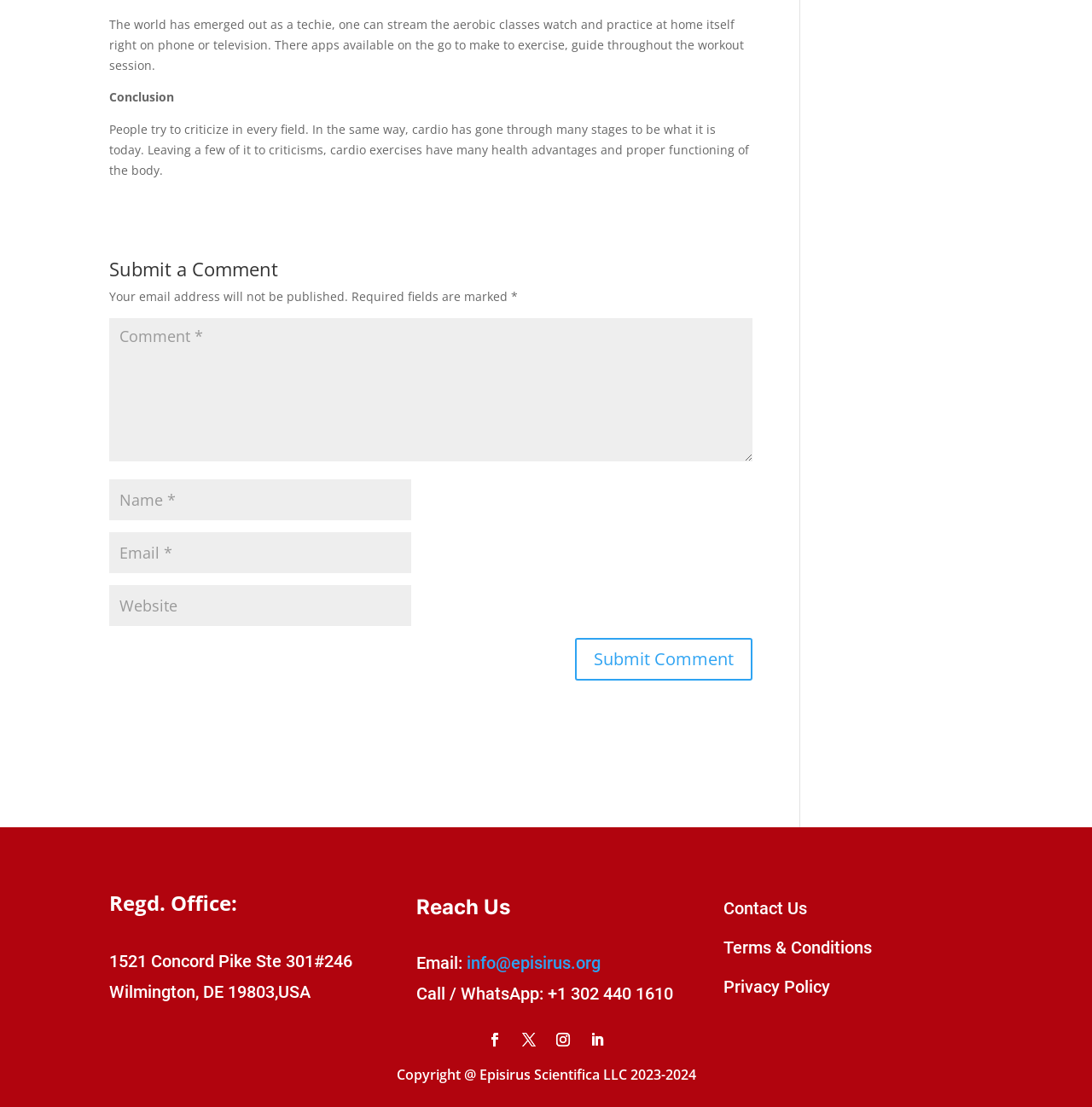Answer briefly with one word or phrase:
What social media platforms are available?

Four platforms